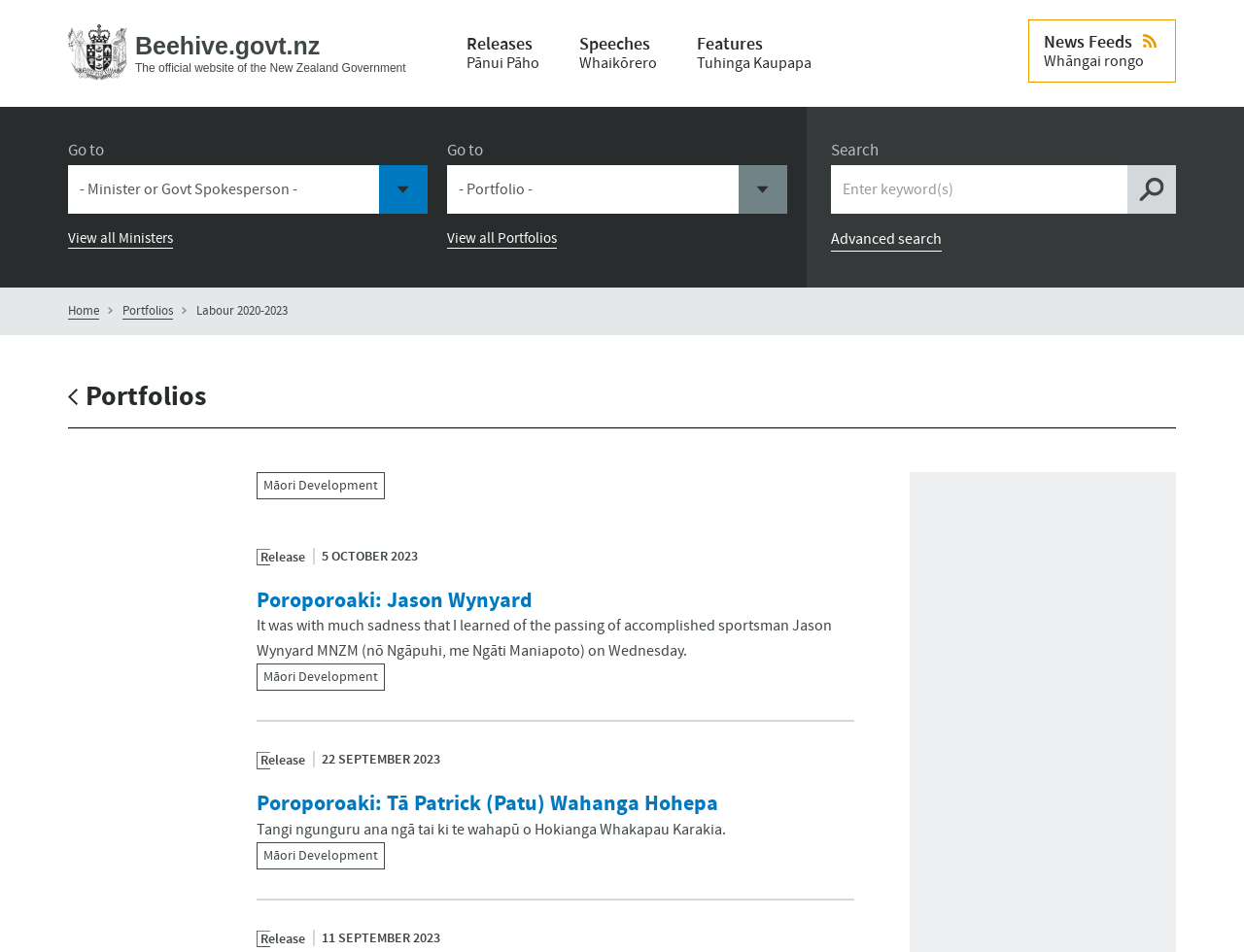Use a single word or phrase to answer the question:
What is the purpose of the 'View all Ministers' link?

To view a list of all ministers